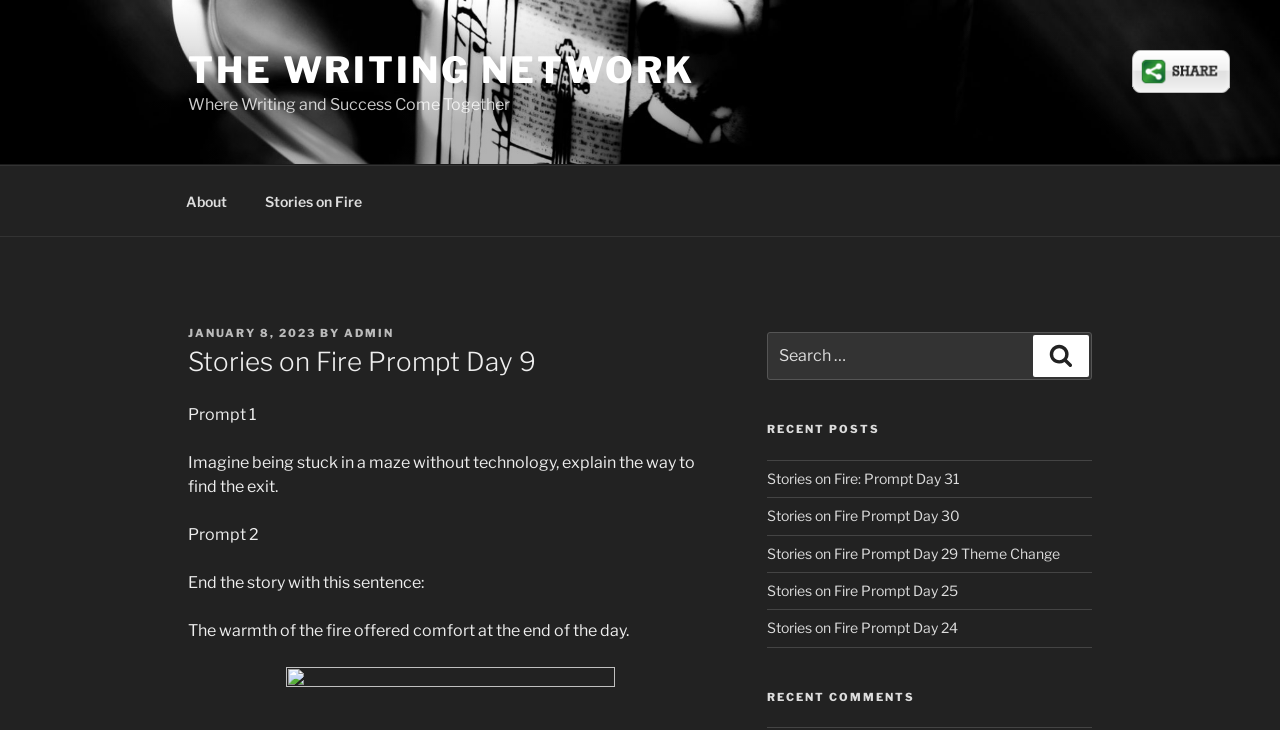Locate the bounding box coordinates of the region to be clicked to comply with the following instruction: "View recent posts". The coordinates must be four float numbers between 0 and 1, in the form [left, top, right, bottom].

[0.599, 0.63, 0.853, 0.887]